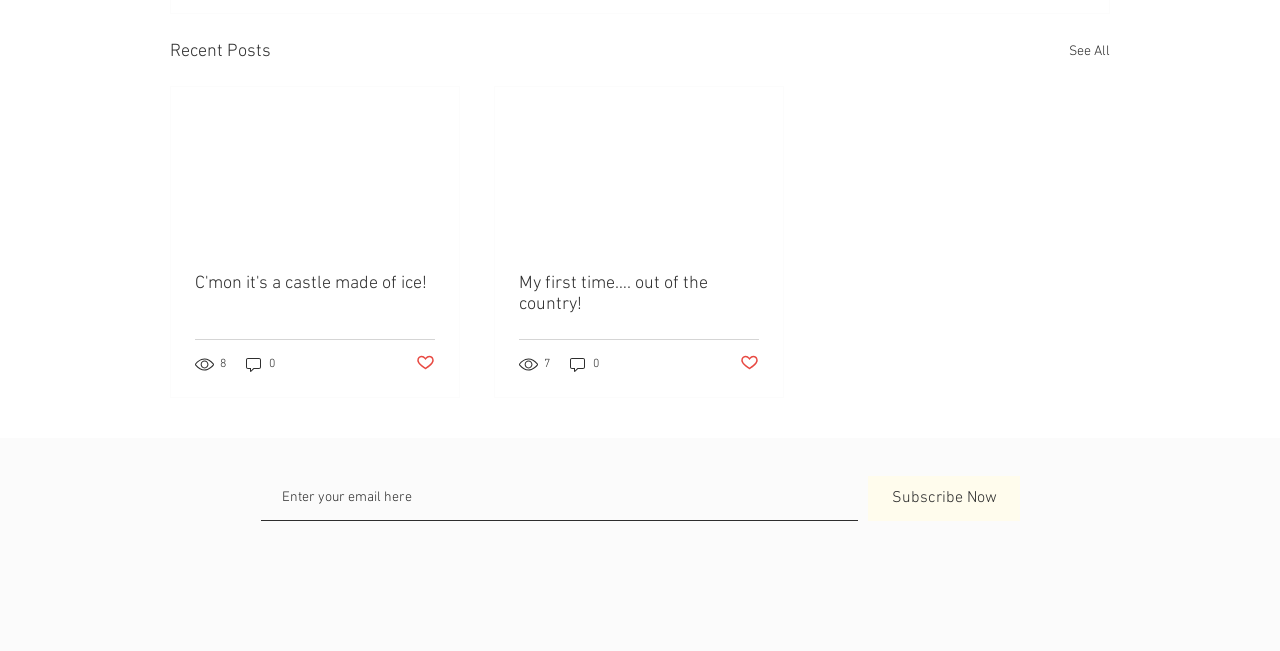Please determine the bounding box coordinates of the element's region to click for the following instruction: "See all recent posts".

[0.835, 0.057, 0.867, 0.102]